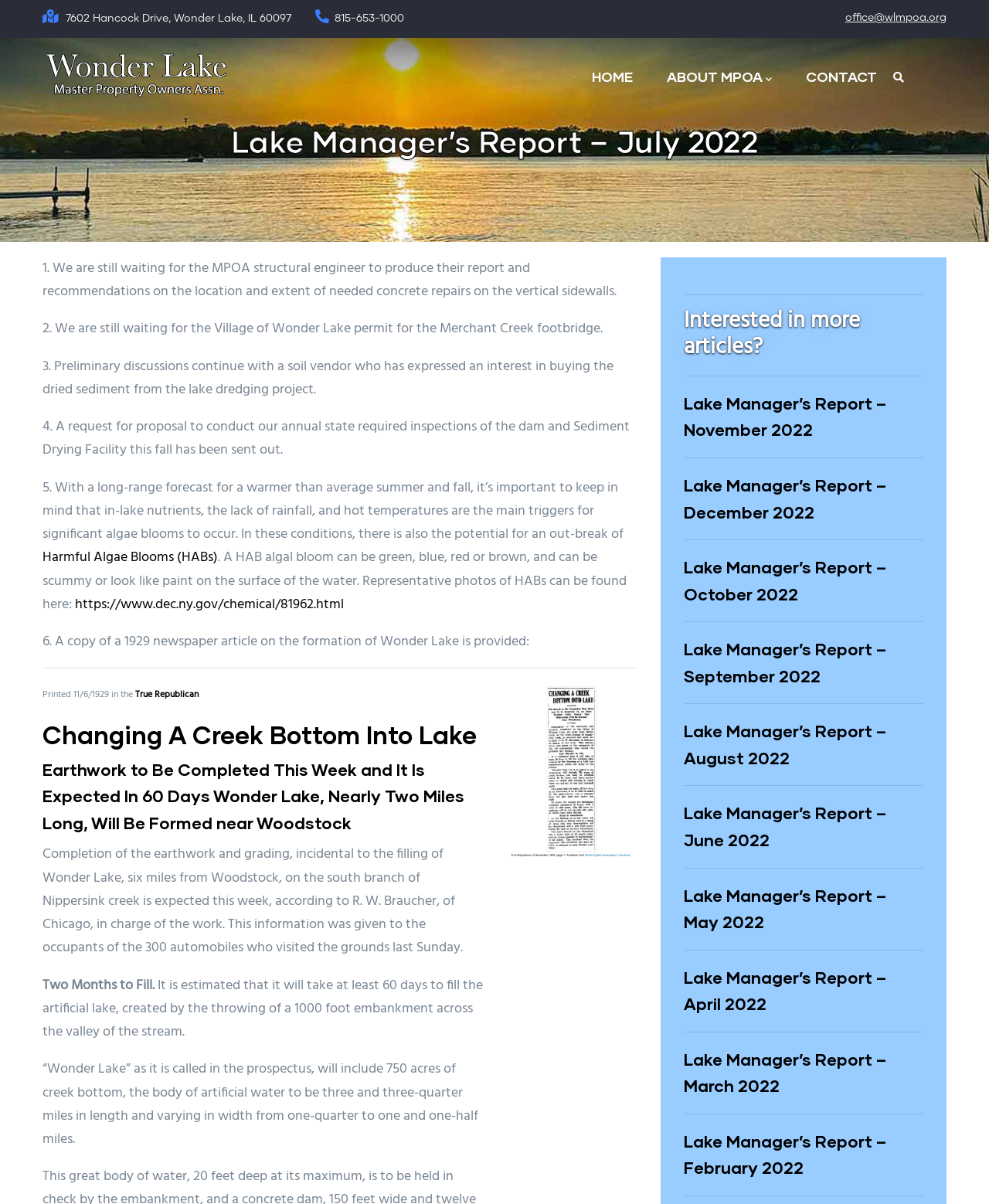What is the topic of the report mentioned in the webpage?
Look at the image and respond with a one-word or short-phrase answer.

Lake Manager’s Report